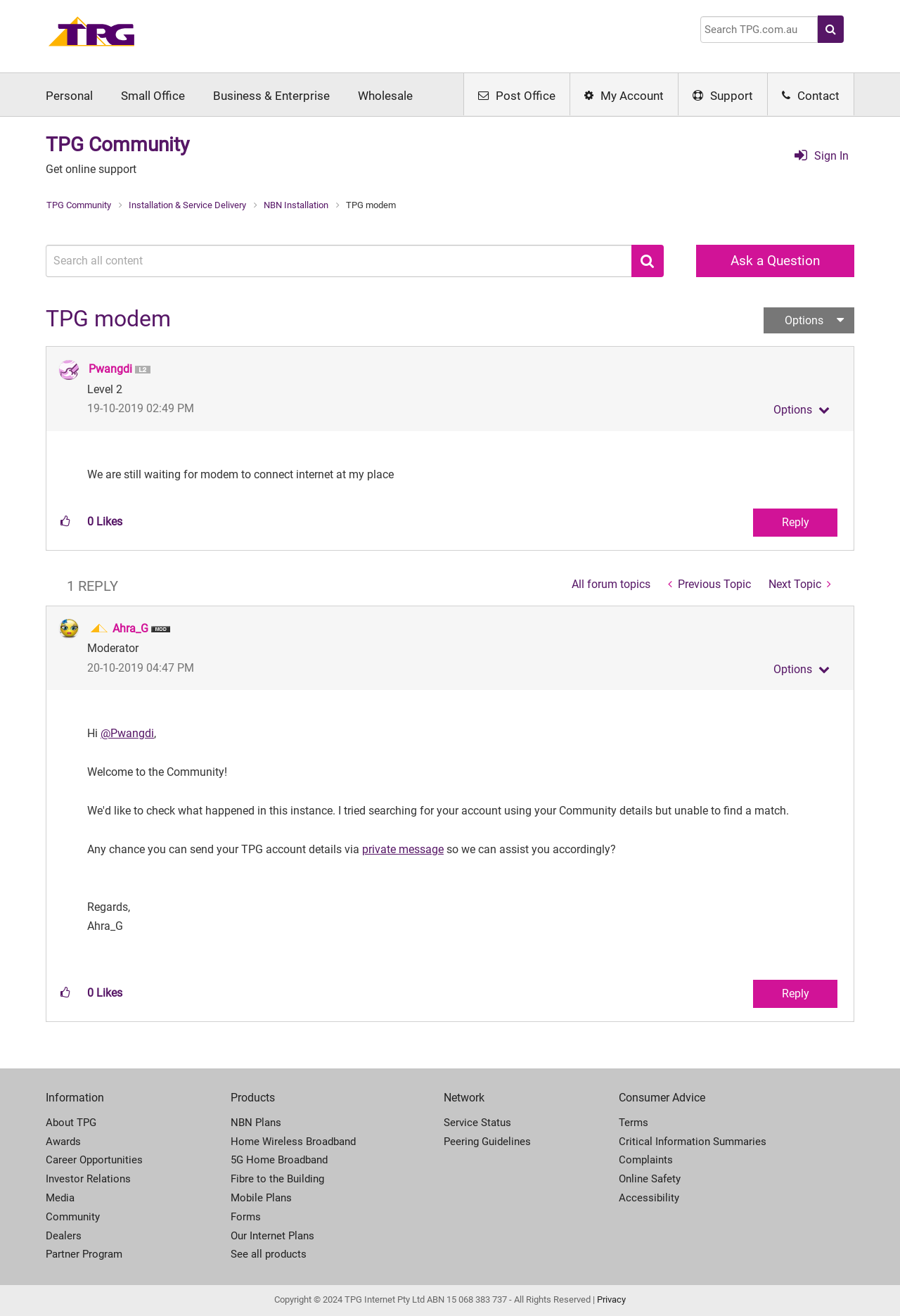Summarize the webpage comprehensively, mentioning all visible components.

This webpage is a community forum page from TPG, an internet service provider. At the top, there is a navigation bar with links to "Home", "Business & Enterprise", "Wholesale", "Post Office", "My Account", "Support", and "Contact". Below the navigation bar, there is a search box and a button to submit the search query.

On the left side of the page, there is a sidebar with links to various topics, including "TPG Community", "Installation & Service Delivery", and "NBN Installation". There is also a "Sign In" button.

The main content of the page is a discussion thread about a user's issue with their modem not connecting to the internet. The original post is from "Pwangdi" and is dated October 19, 2019. The post has no likes or replies. Below the original post, there is a reply from "Ahra_G", a moderator, who welcomes the user to the community and asks for their TPG account details to assist with the issue. The reply has no likes.

At the bottom of the page, there are links to "About TPG", "Awards", "Career Opportunities", and other related topics.

Throughout the page, there are various buttons and links to perform actions such as giving kudos, replying to posts, and viewing profiles. There are also images of users and moderators, as well as icons for likes and kudos.